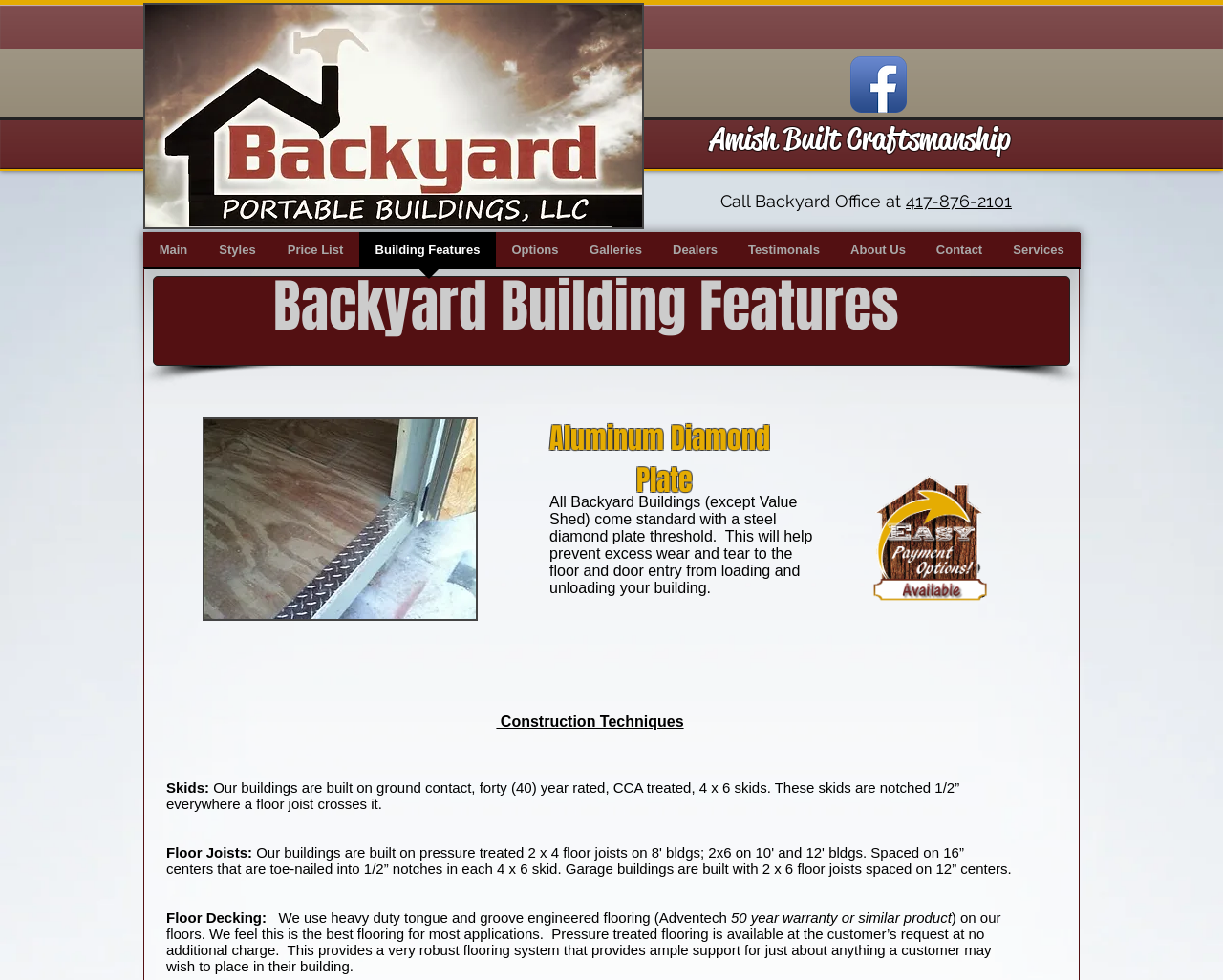Specify the bounding box coordinates of the area that needs to be clicked to achieve the following instruction: "Go to the About Us page".

[0.683, 0.237, 0.753, 0.286]